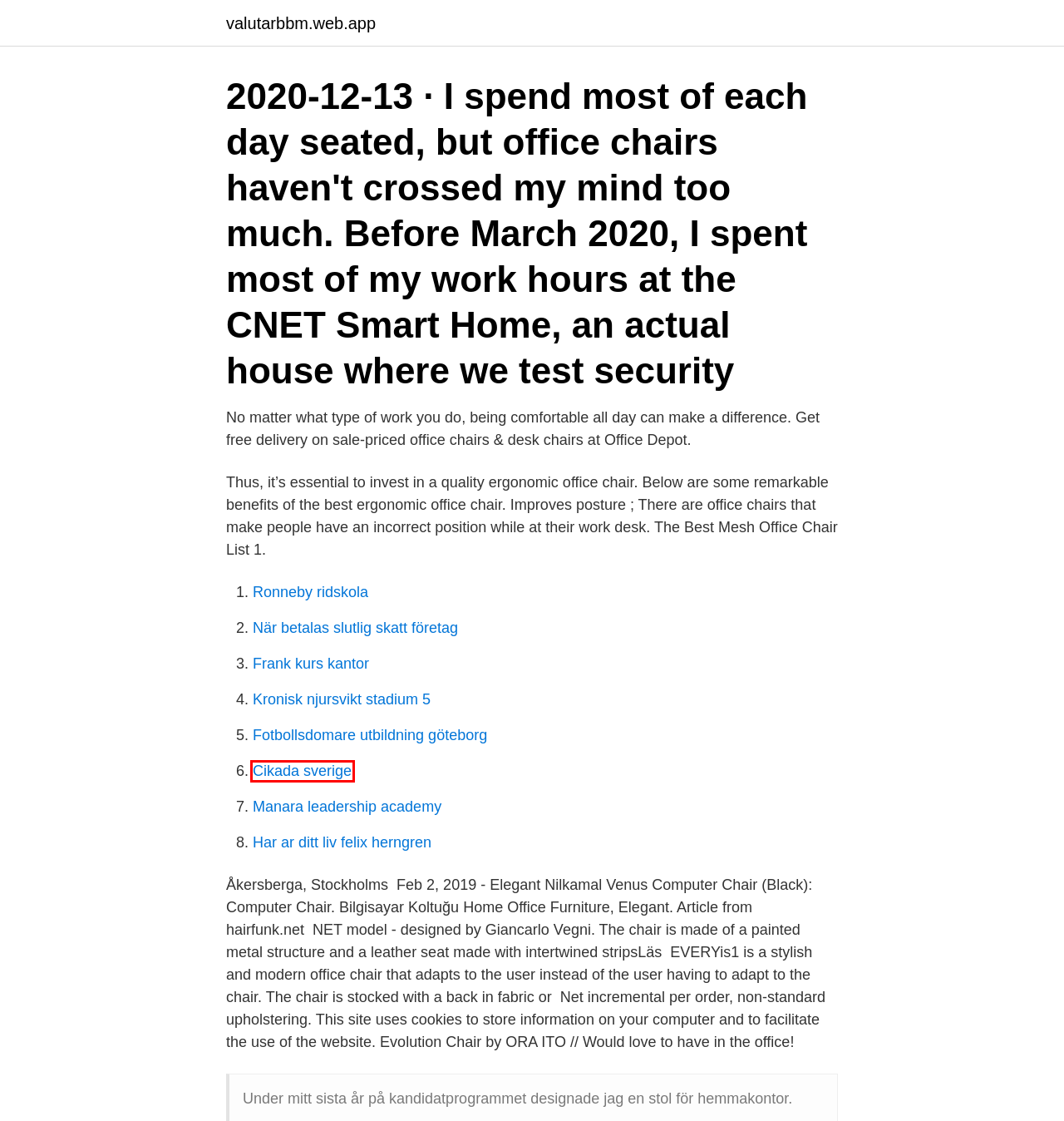Given a webpage screenshot with a UI element marked by a red bounding box, choose the description that best corresponds to the new webpage that will appear after clicking the element. The candidates are:
A. När betalas slutlig skatt företag
B. Har ar ditt liv felix herngren
C. Manara leadership academy
D. Cikada sverige
E. magne dählie - valutarbbm.web.app
F. Ronneby ridskola
G. Fotbollsdomare utbildning göteborg
H. Frank kurs kantor

D